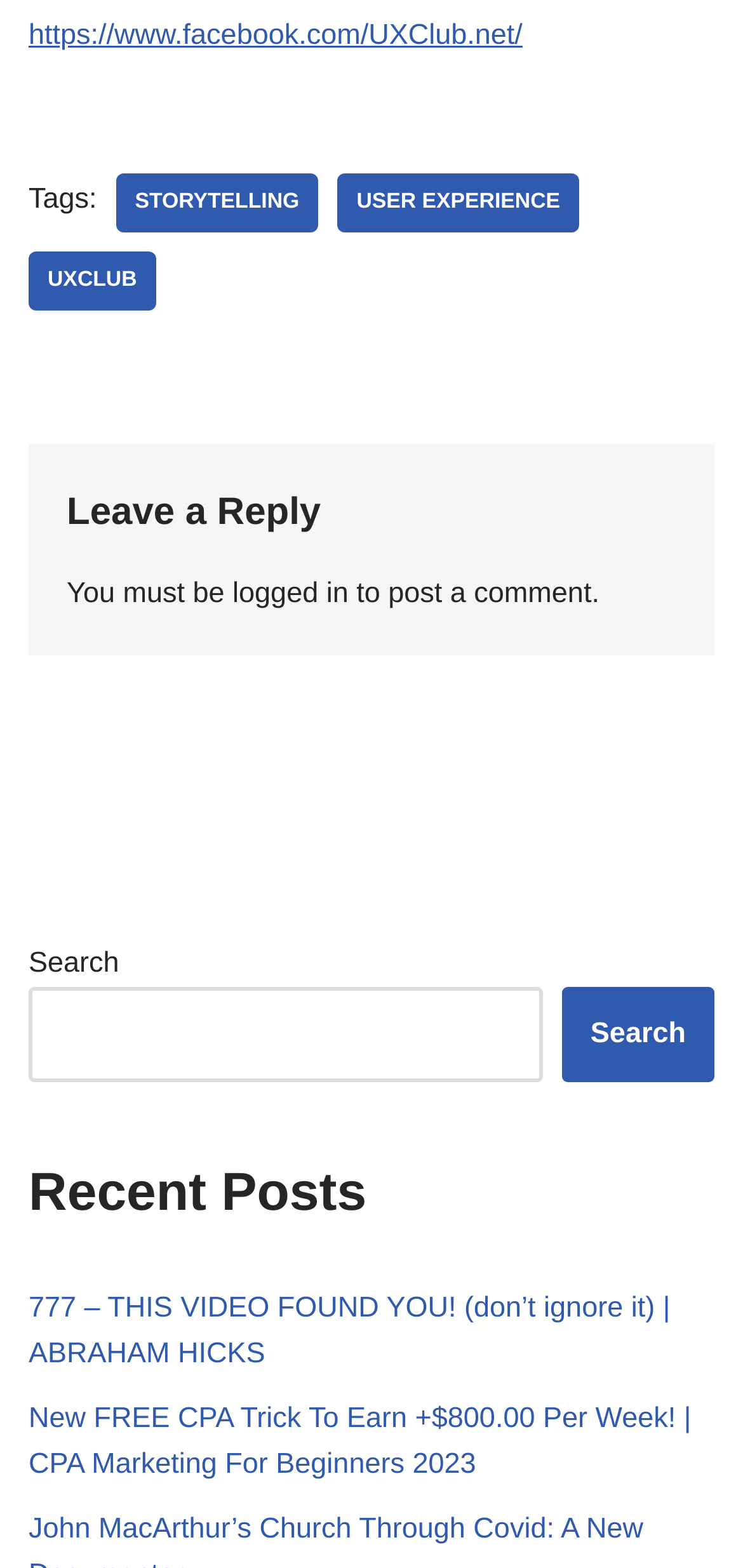Given the description "user experience", determine the bounding box of the corresponding UI element.

[0.454, 0.11, 0.78, 0.148]